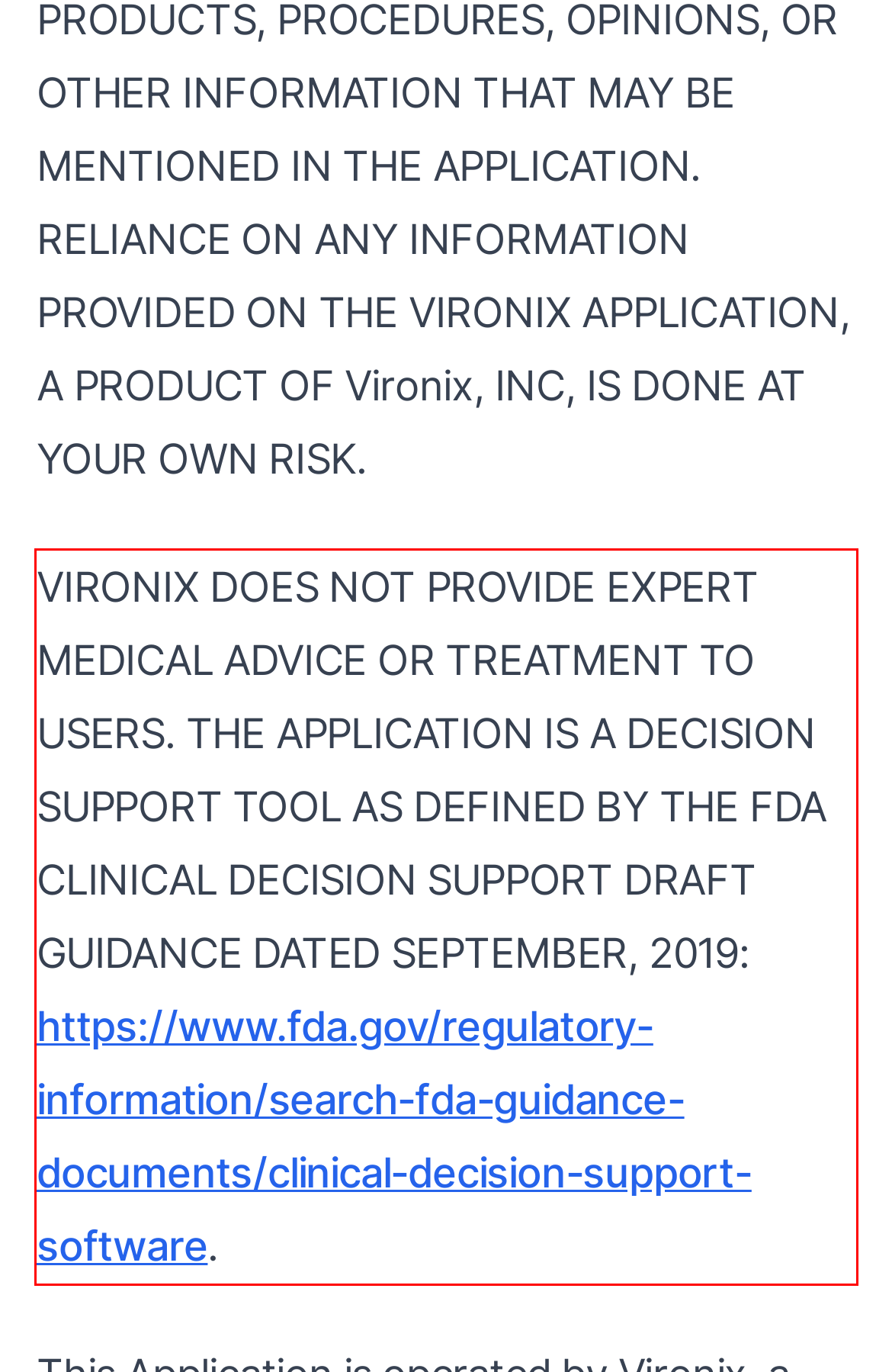Within the provided webpage screenshot, find the red rectangle bounding box and perform OCR to obtain the text content.

VIRONIX DOES NOT PROVIDE EXPERT MEDICAL ADVICE OR TREATMENT TO USERS. THE APPLICATION IS A DECISION SUPPORT TOOL AS DEFINED BY THE FDA CLINICAL DECISION SUPPORT DRAFT GUIDANCE DATED SEPTEMBER, 2019: https://www.fda.gov/regulatory-information/search-fda-guidance-documents/clinical-decision-support-software.